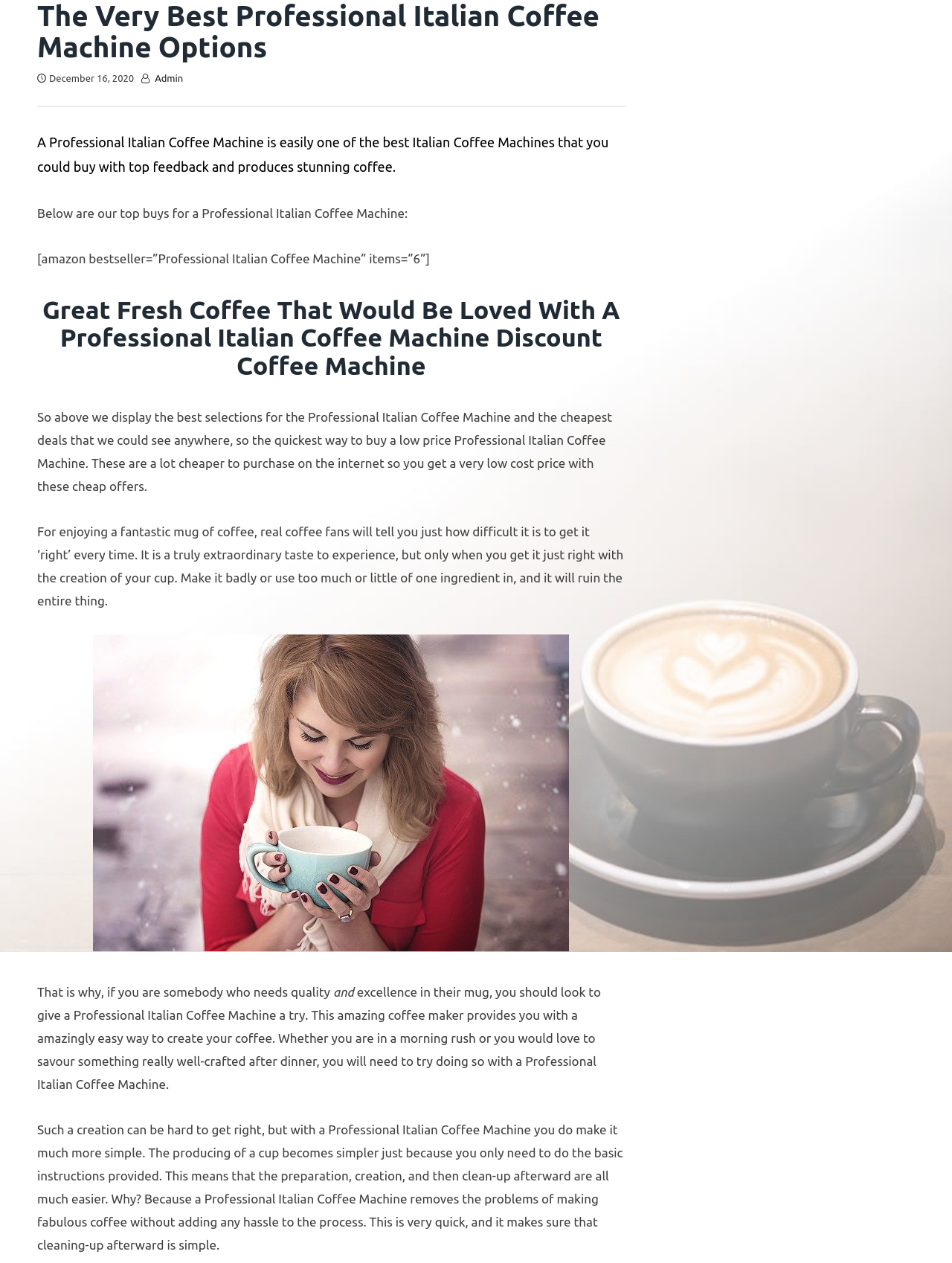What is the benefit of using a Professional Italian Coffee Machine?
Please answer using one word or phrase, based on the screenshot.

Easy to use and clean